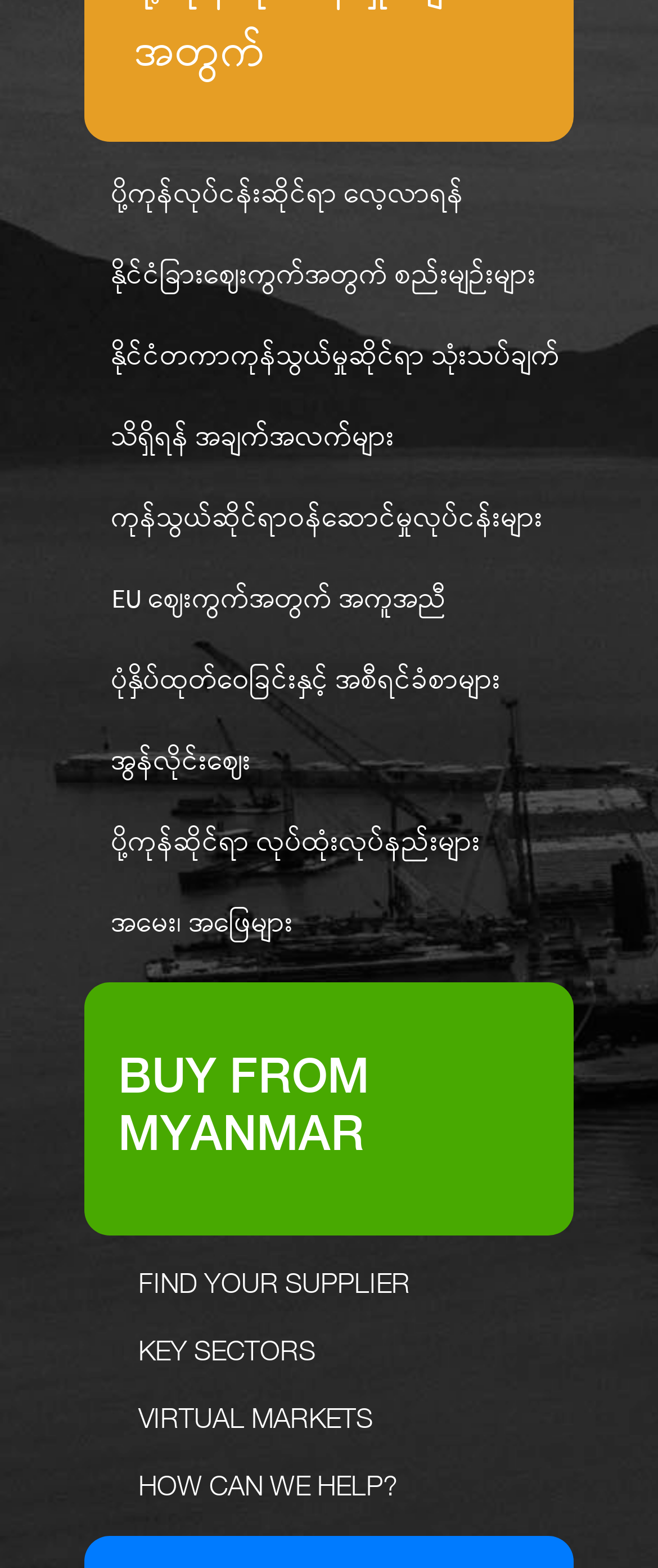Find the bounding box coordinates of the clickable region needed to perform the following instruction: "Find a supplier". The coordinates should be provided as four float numbers between 0 and 1, i.e., [left, top, right, bottom].

[0.21, 0.809, 0.623, 0.828]